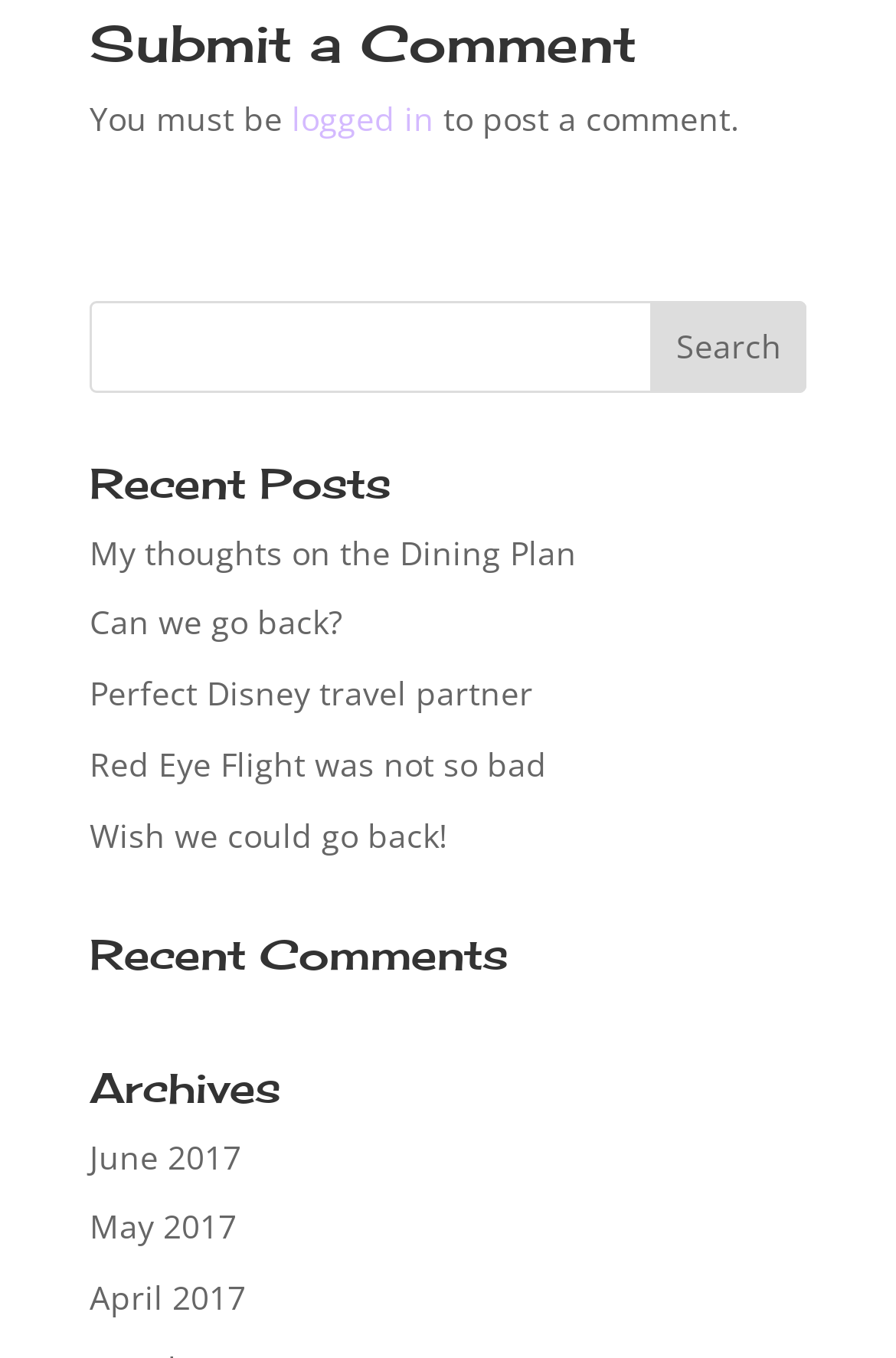Bounding box coordinates are specified in the format (top-left x, top-left y, bottom-right x, bottom-right y). All values are floating point numbers bounded between 0 and 1. Please provide the bounding box coordinate of the region this sentence describes: value="Search"

[0.727, 0.221, 0.9, 0.289]